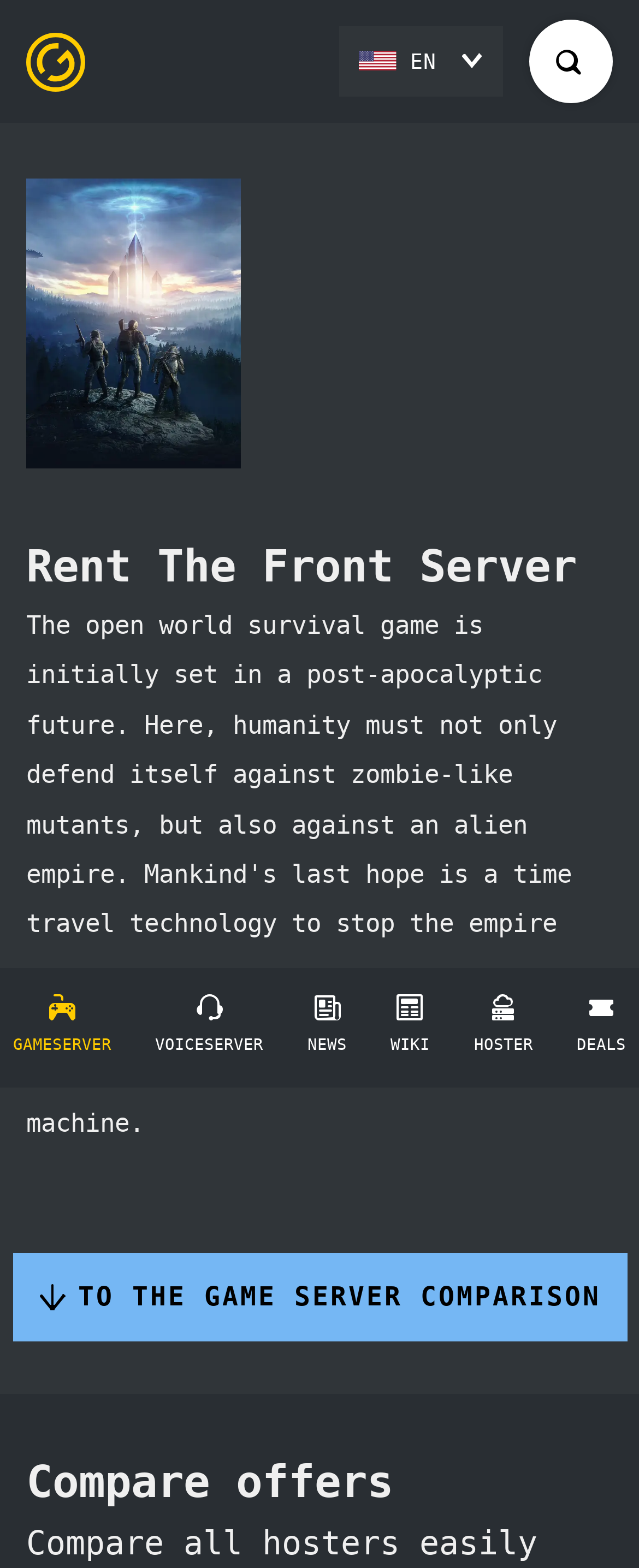Please determine the bounding box coordinates of the element's region to click in order to carry out the following instruction: "Click on the GAMESERVER link". The coordinates should be four float numbers between 0 and 1, i.e., [left, top, right, bottom].

[0.021, 0.634, 0.174, 0.677]